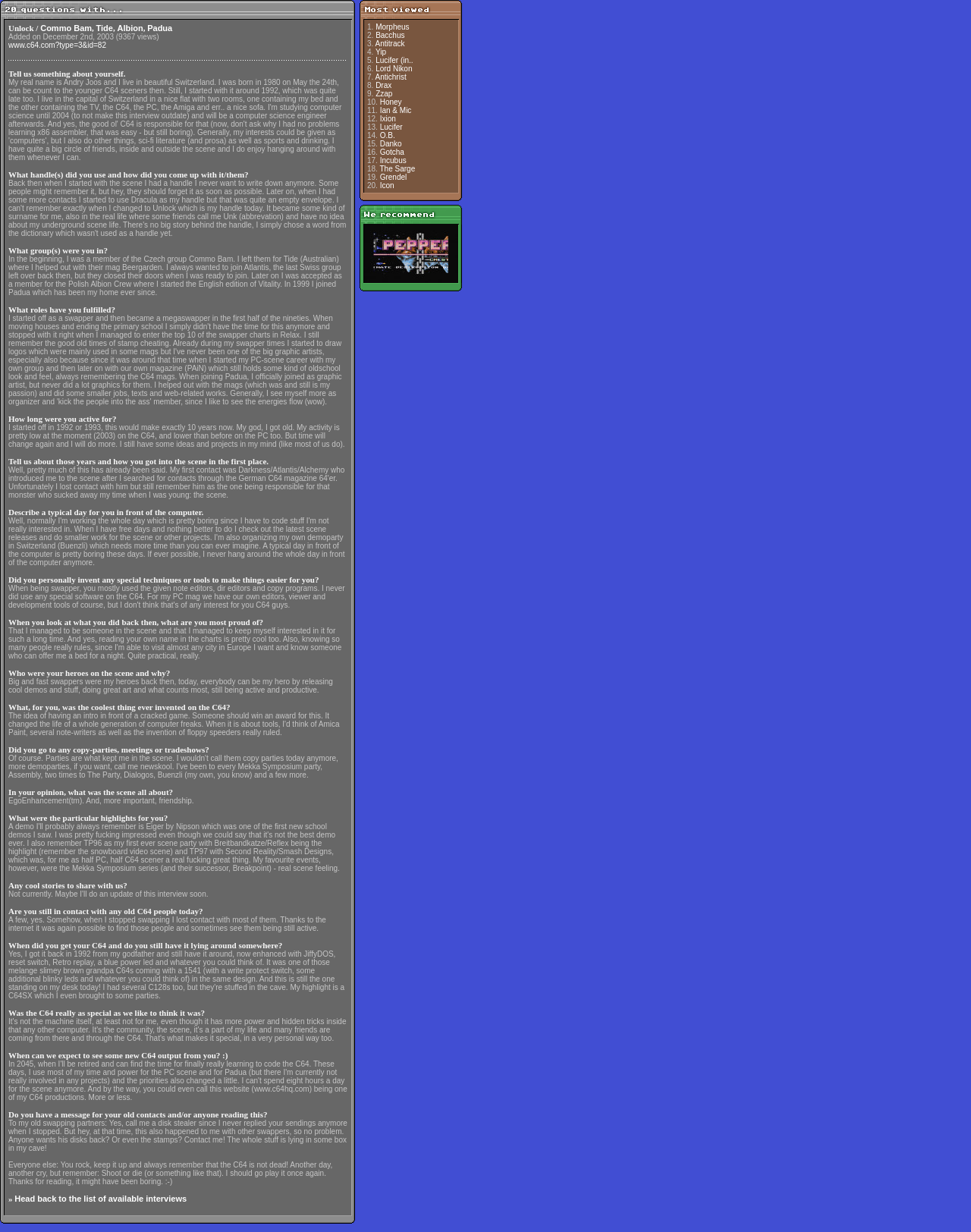Identify the bounding box coordinates for the region to click in order to carry out this instruction: "click the link to view the details of Unlock's profile". Provide the coordinates using four float numbers between 0 and 1, formatted as [left, top, right, bottom].

[0.005, 0.016, 0.362, 0.986]